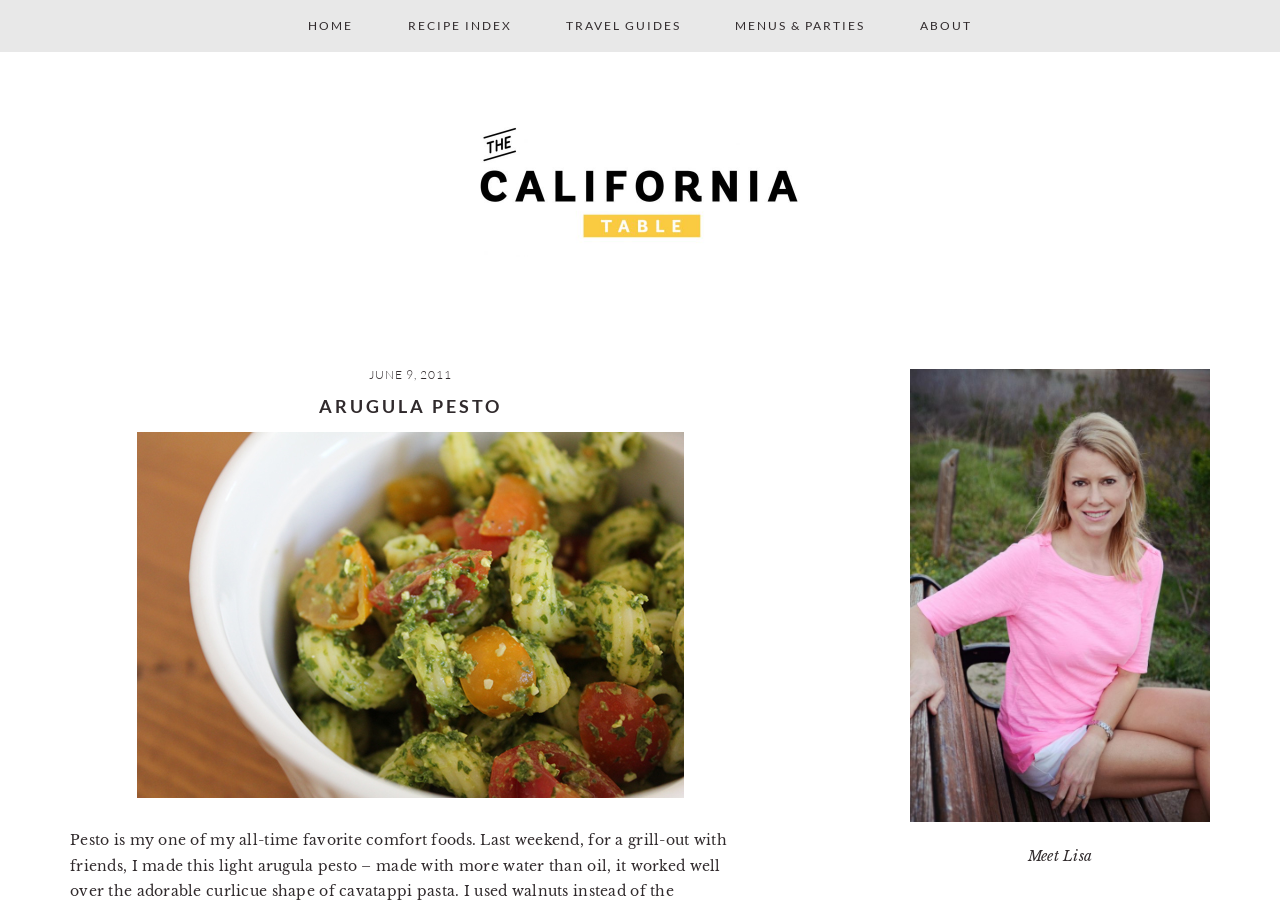What is the link below the primary sidebar?
Look at the image and respond with a one-word or short-phrase answer.

Meet Lisa